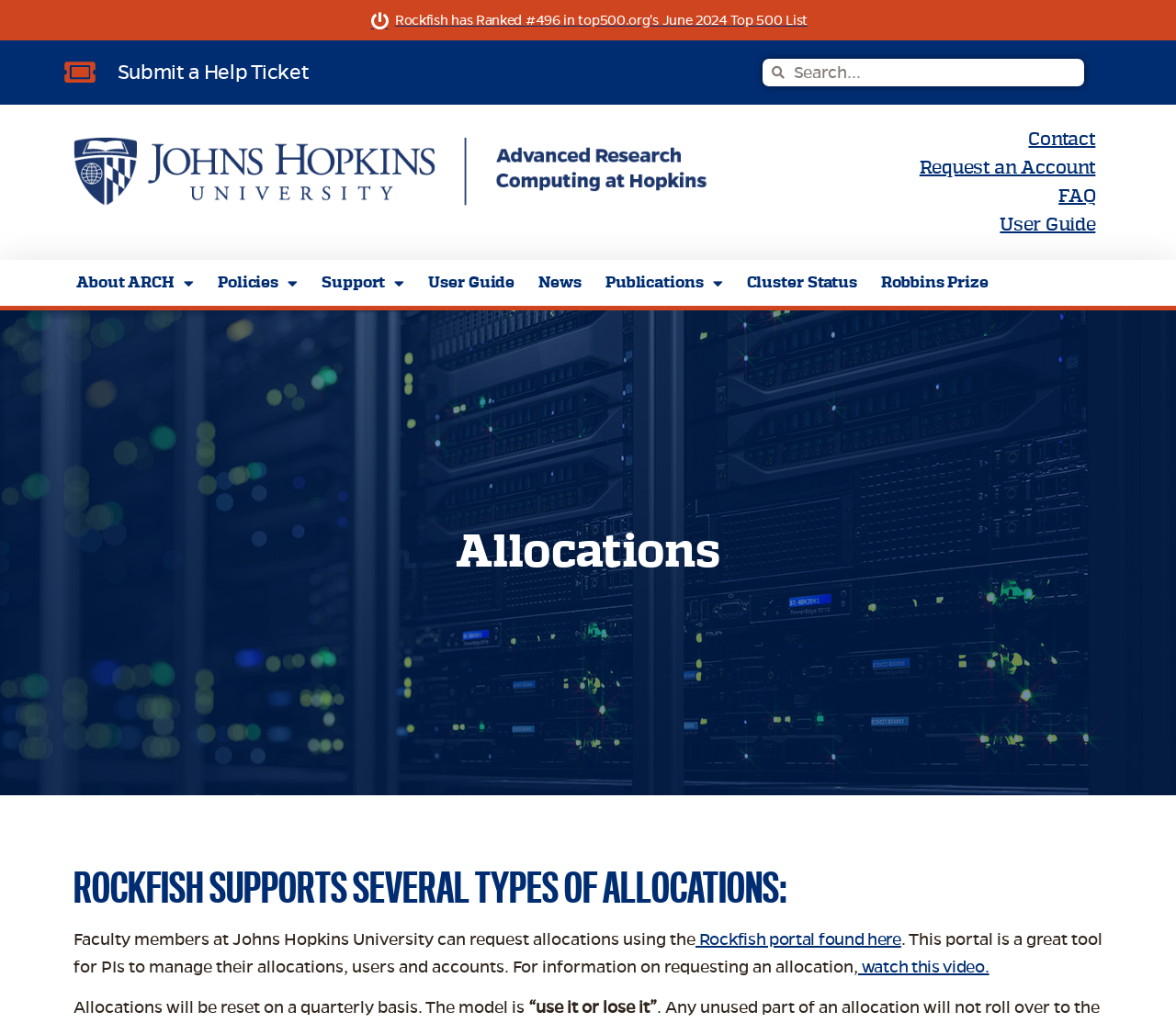Bounding box coordinates are specified in the format (top-left x, top-left y, bottom-right x, bottom-right y). All values are floating point numbers bounded between 0 and 1. Please provide the bounding box coordinate of the region this sentence describes: User Guide

[0.354, 0.254, 0.448, 0.299]